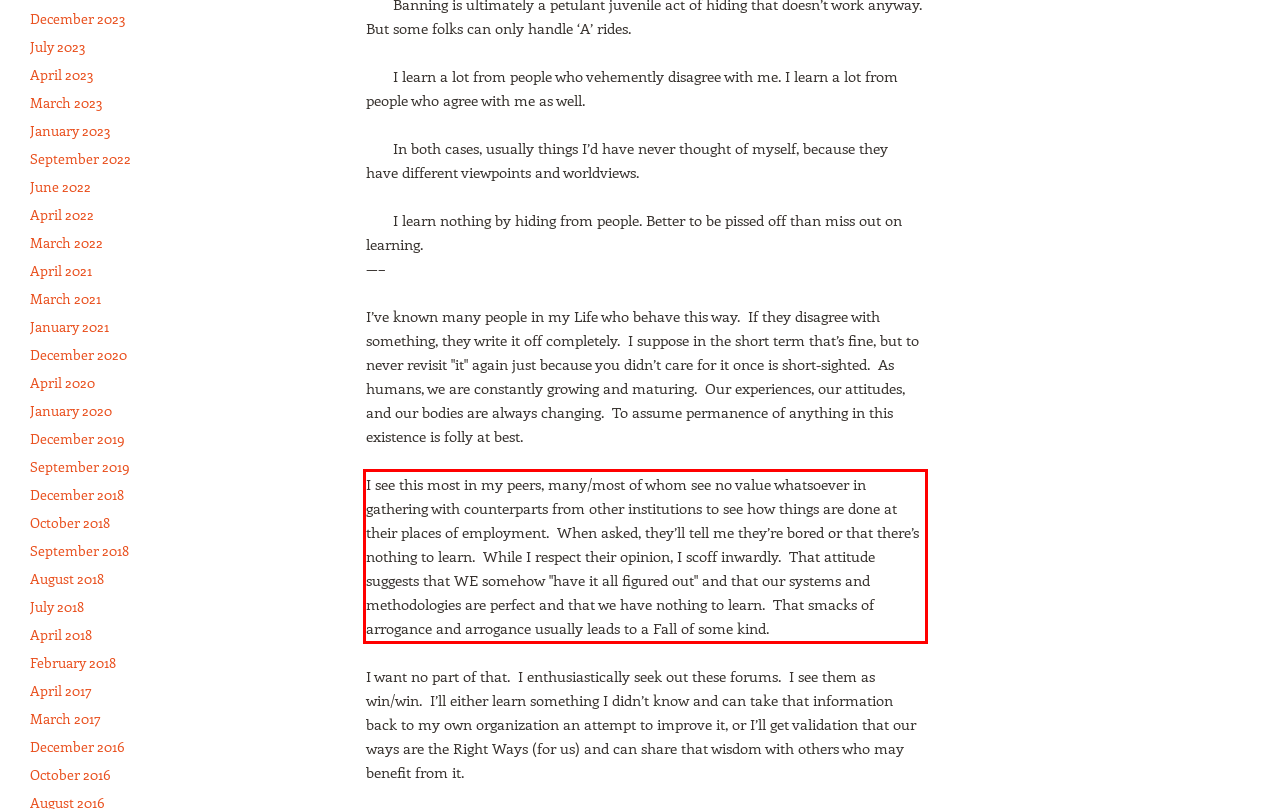You are provided with a screenshot of a webpage featuring a red rectangle bounding box. Extract the text content within this red bounding box using OCR.

I see this most in my peers, many/most of whom see no value whatsoever in gathering with counterparts from other institutions to see how things are done at their places of employment. When asked, they’ll tell me they’re bored or that there’s nothing to learn. While I respect their opinion, I scoff inwardly. That attitude suggests that WE somehow "have it all figured out" and that our systems and methodologies are perfect and that we have nothing to learn. That smacks of arrogance and arrogance usually leads to a Fall of some kind.